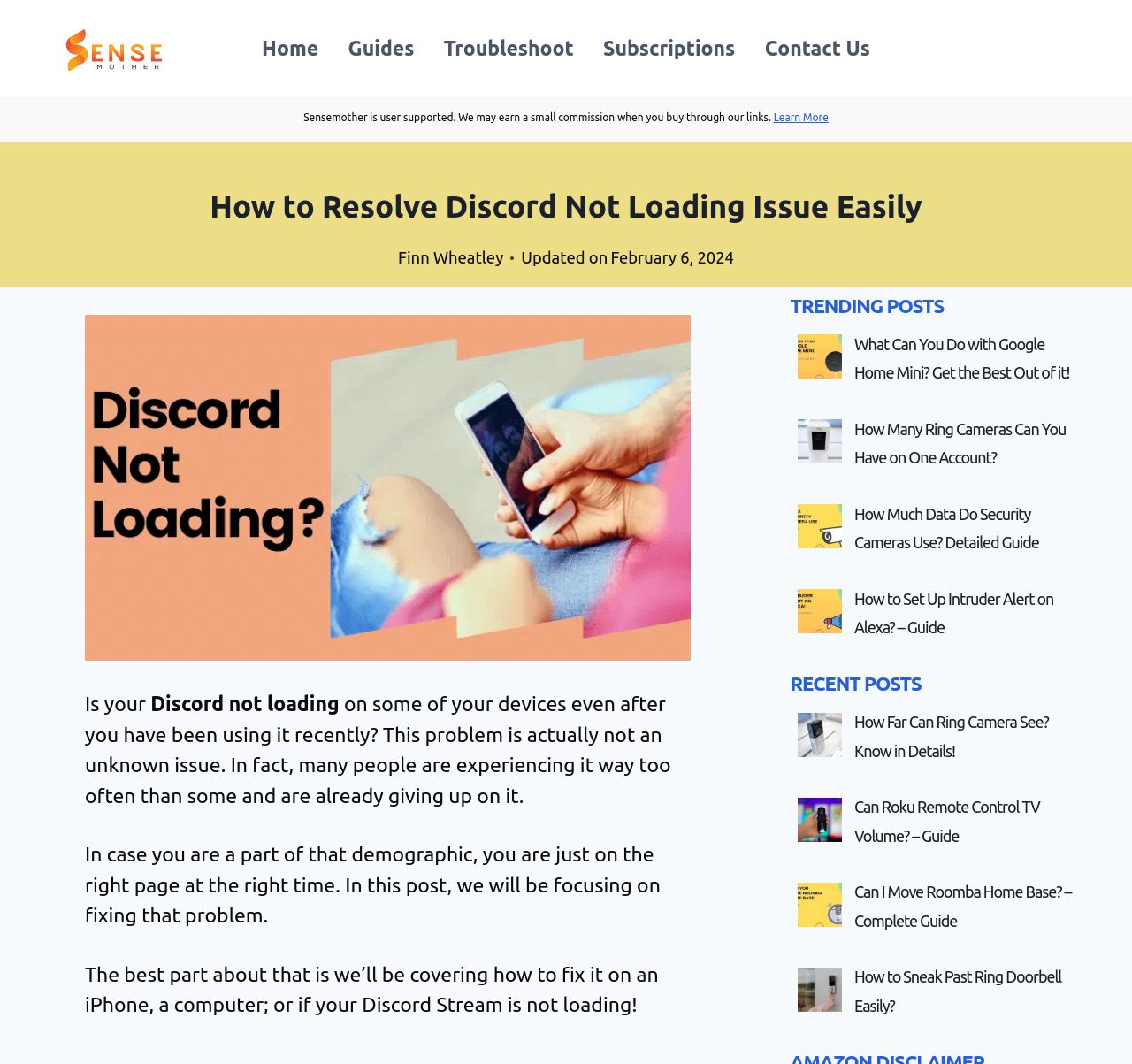Who is the author of the current article?
Use the image to answer the question with a single word or phrase.

Finn Wheatley